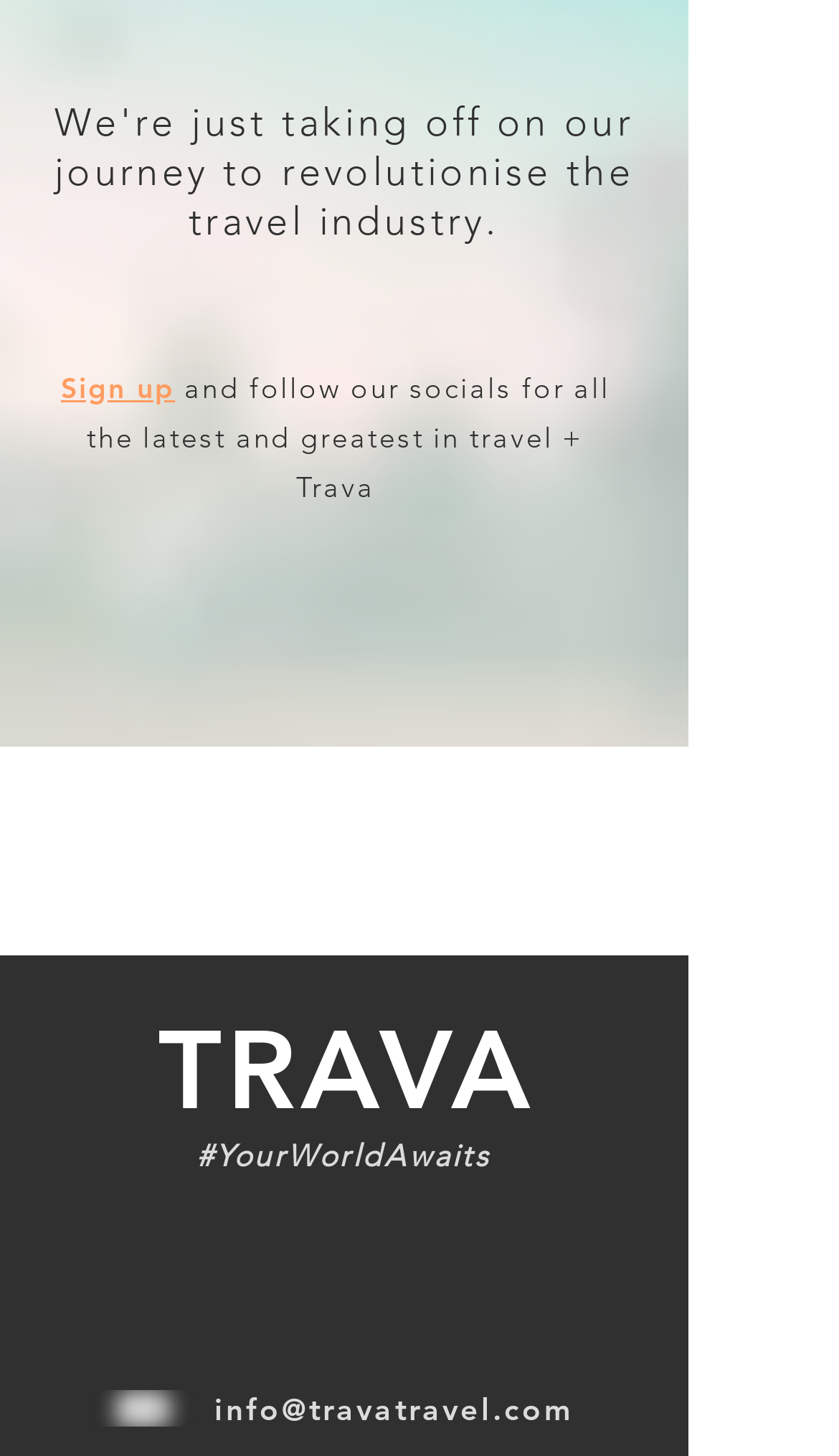Answer succinctly with a single word or phrase:
What is the email address provided on the webpage?

info@travatravel.com